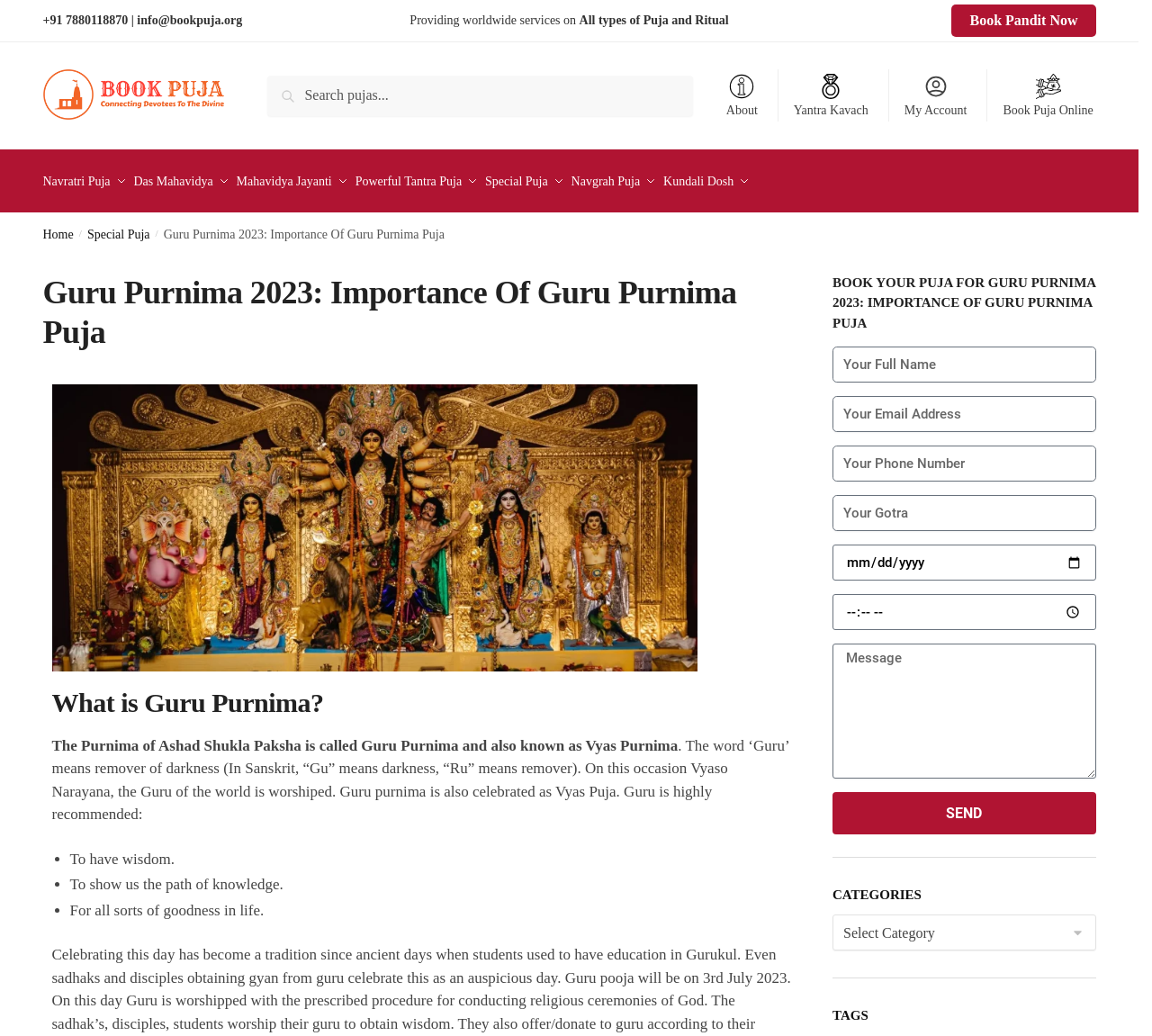Please identify the bounding box coordinates of the clickable area that will allow you to execute the instruction: "Search for:".

[0.232, 0.073, 0.602, 0.112]